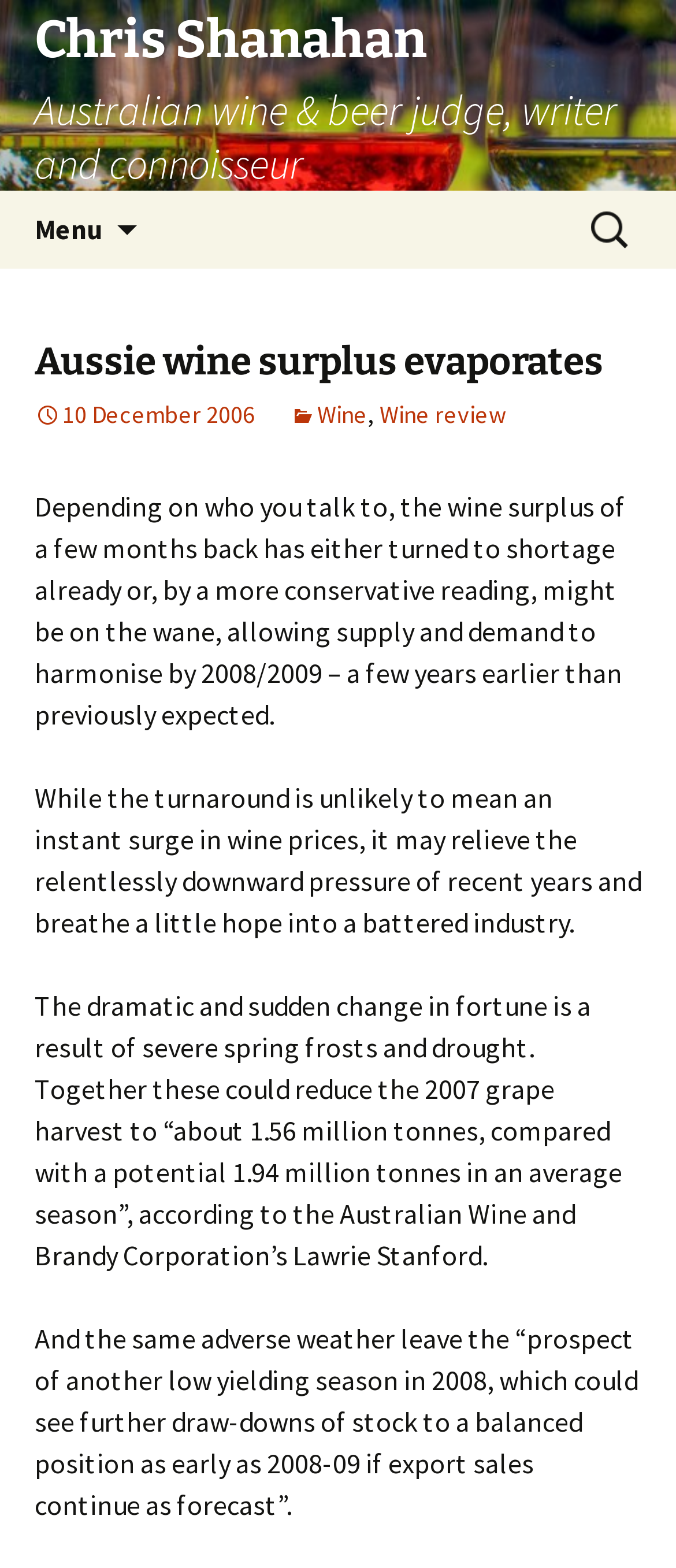Find the bounding box coordinates for the HTML element specified by: "10 December 2006".

[0.051, 0.254, 0.377, 0.274]